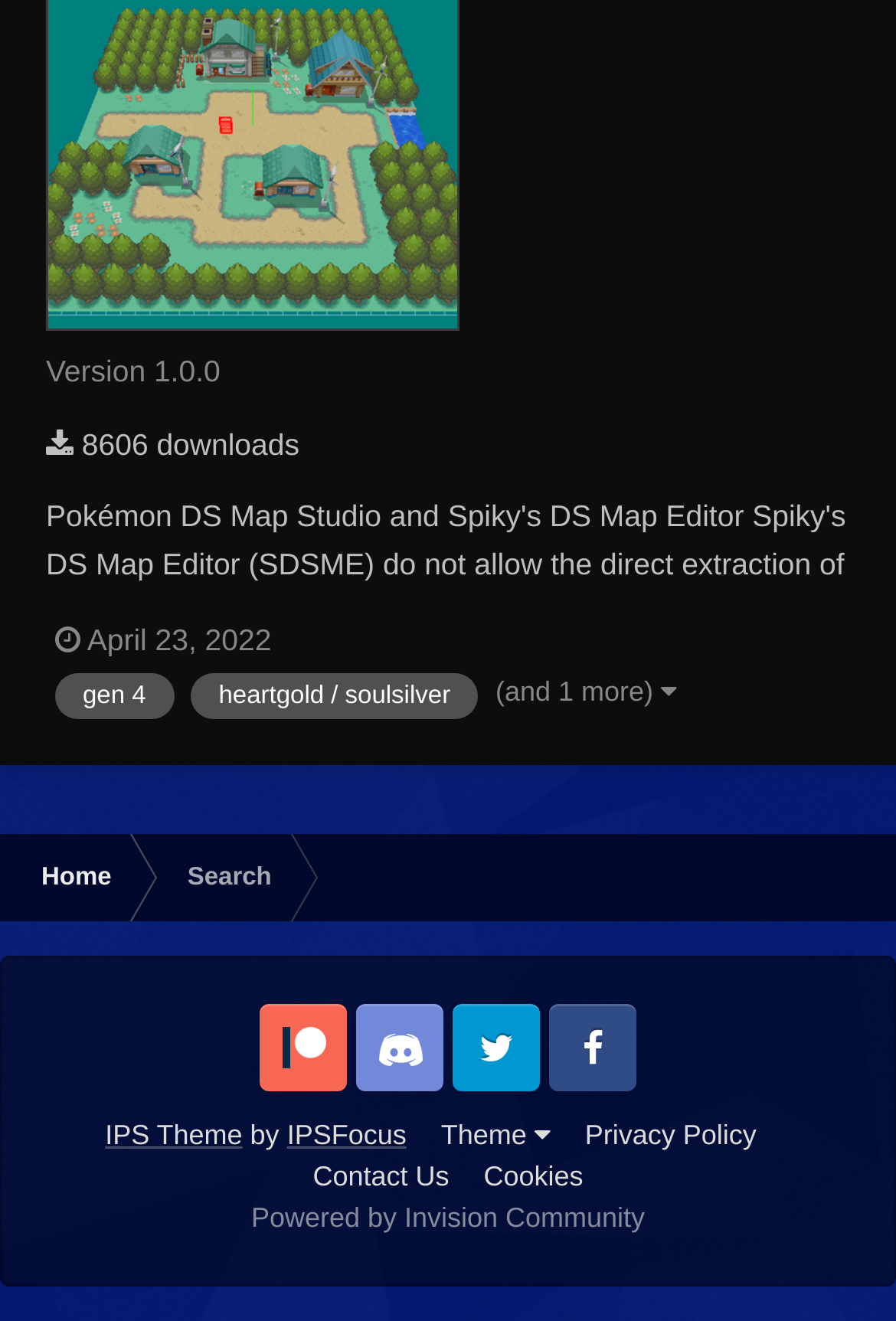Answer the following query with a single word or phrase:
What is the theme of the website?

IPS Theme